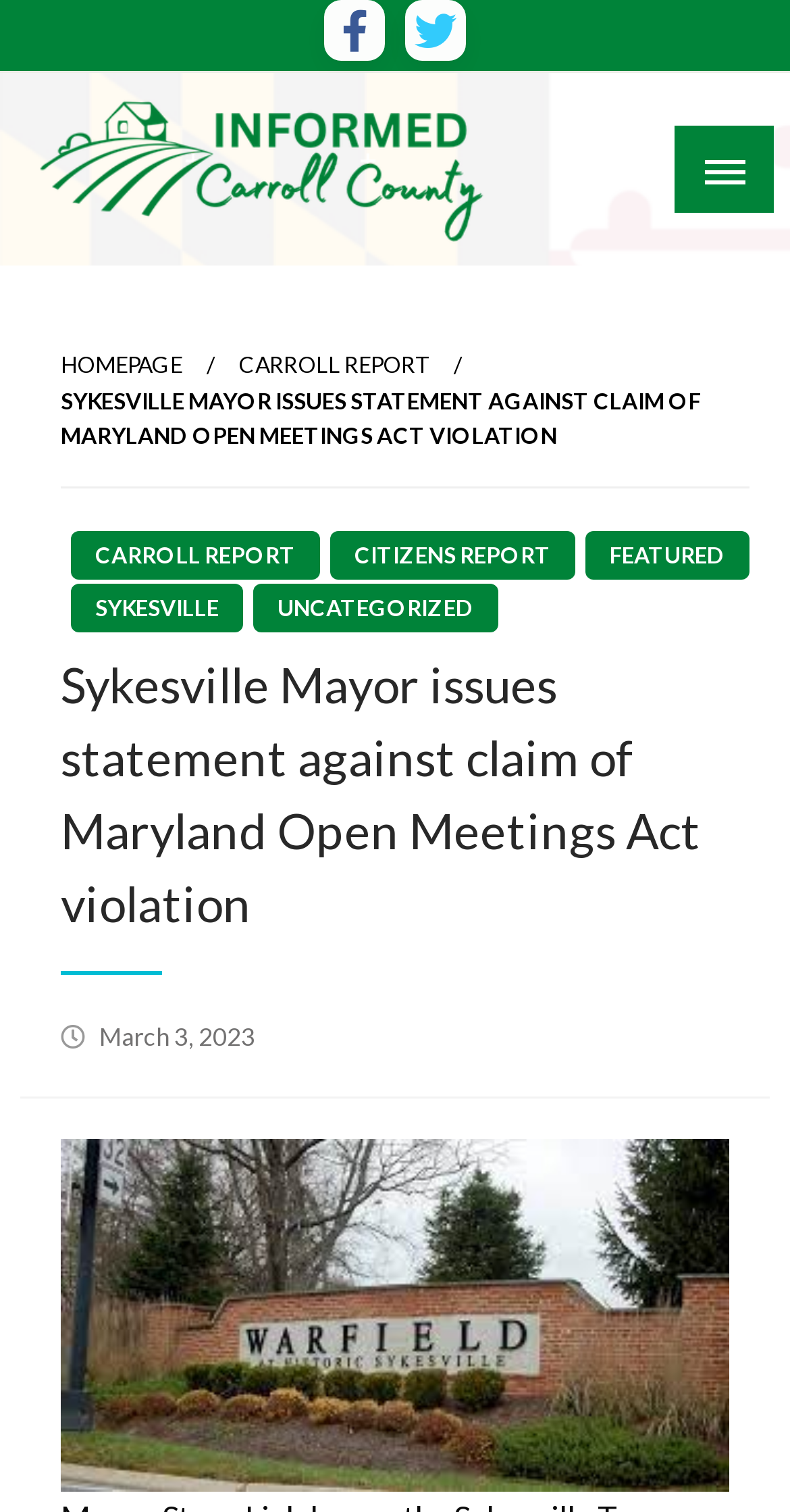Provide an in-depth caption for the elements present on the webpage.

The webpage appears to be a news article or blog post from Informed Carroll County, with a focus on a statement from the Sykesville Mayor regarding a complaint and the town council's position. 

At the top left of the page, there is a logo or image of Informed Carroll County, accompanied by a link to the homepage. To the right of the logo, there are several links, including "CARROLL REPORT", "CITIZENS REPORT", "FEATURED", and "SYKESVILLE", which may be categories or sections of the website. 

Below these links, there is a strong heading that reads "Sykesville Mayor issues statement against claim of Maryland Open Meetings Act violation", which is likely the title of the article. 

Underneath the title, there is a block of text, which is not explicitly described in the accessibility tree, but based on the meta description, it likely contains the statement from the Sykesville Mayor regarding the complaint and the town council's position. 

To the right of the article text, there is a link to the date "March 3, 2023", which may indicate the publication date of the article. 

At the bottom of the page, there is a large figure or image that takes up most of the width of the page. 

In the top right corner, there is a button that controls an off-canvas element, which may contain additional menu options or features.